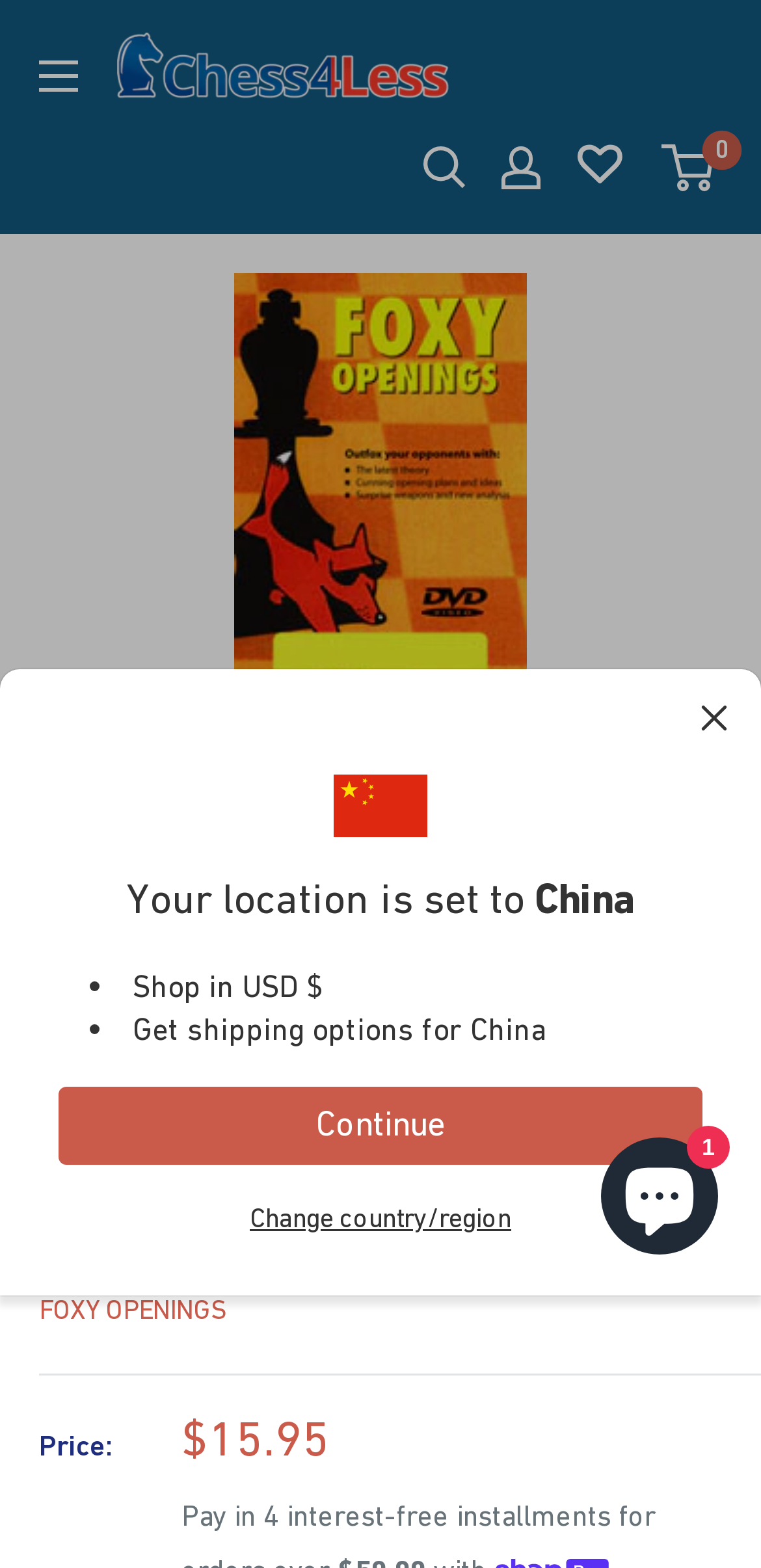Create a detailed description of the webpage's content and layout.

This webpage appears to be an online store selling chess-related products, specifically a video series called "Foxy Openings 54: Trompowsky Success - Hodgson". 

At the top of the page, there is a notification bar with a dismiss button on the right side, which informs the user that their location is set to China and provides options to shop in USD, get shipping options, and change the country or region.

Below the notification bar, there are several navigation buttons and links, including an "Open menu" button, a link to "Chess4Less", a search button, a "My account" link, and a shopping cart button with a zero indicator.

The main content of the page is focused on the product "Foxy Openings 54: Trompowsky Success - Hodgson", which is a downloadable video series. There is a large image of the product, along with a "Click on image to zoom" button. Below the image, there is a link to download the product, accompanied by a description and a "New window" indicator.

Further down the page, there is a heading that repeats the product title, followed by a link to "FOXY OPENINGS" and a horizontal separator line.

At the bottom right corner of the page, there is a chat window button that is currently expanded, indicating that the Shopify online store chat is available.

Overall, the page is organized to provide easy access to navigation, product information, and customer support.